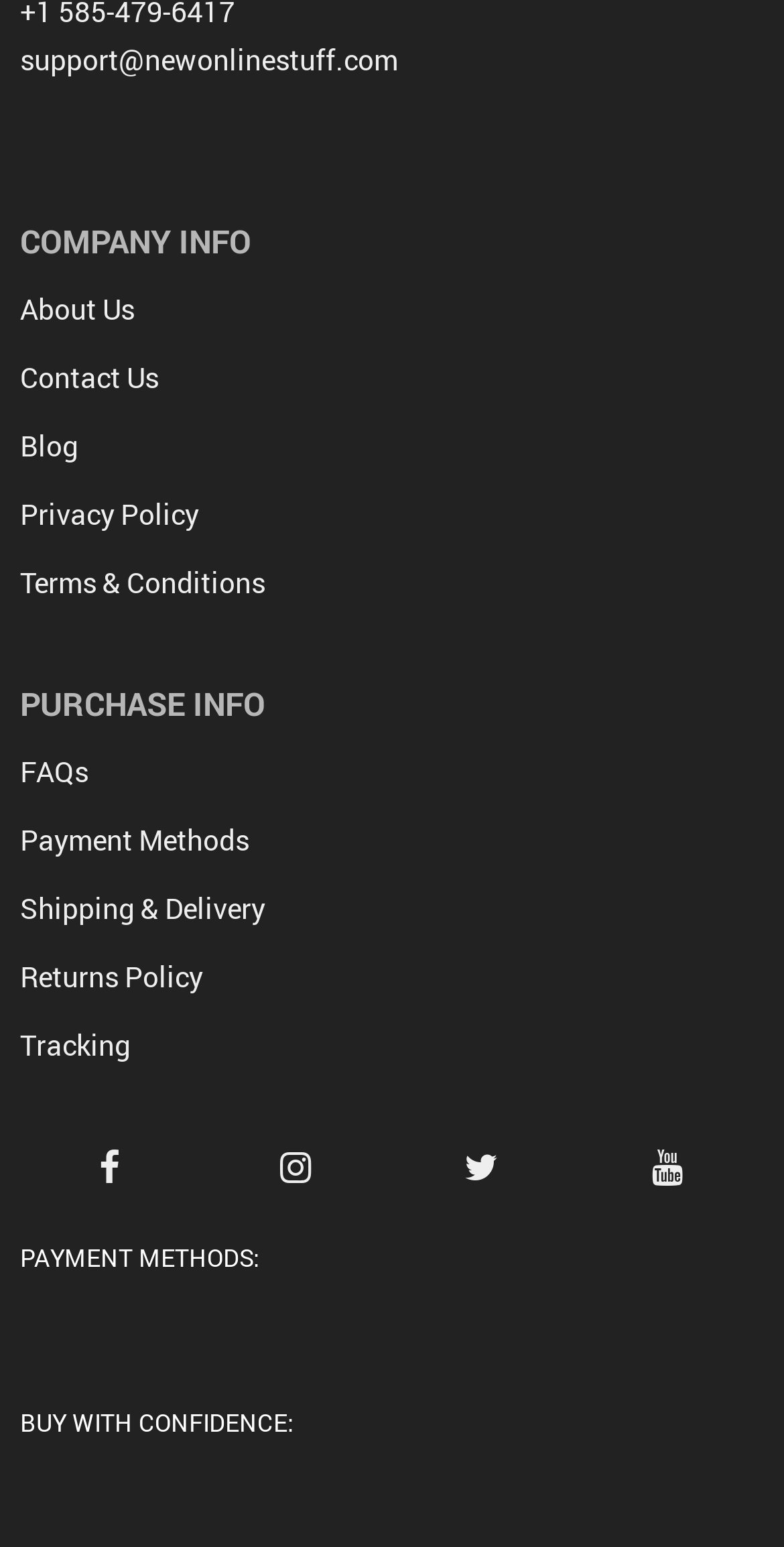Please provide the bounding box coordinates for the element that needs to be clicked to perform the instruction: "Track an order". The coordinates must consist of four float numbers between 0 and 1, formatted as [left, top, right, bottom].

[0.026, 0.663, 0.167, 0.689]